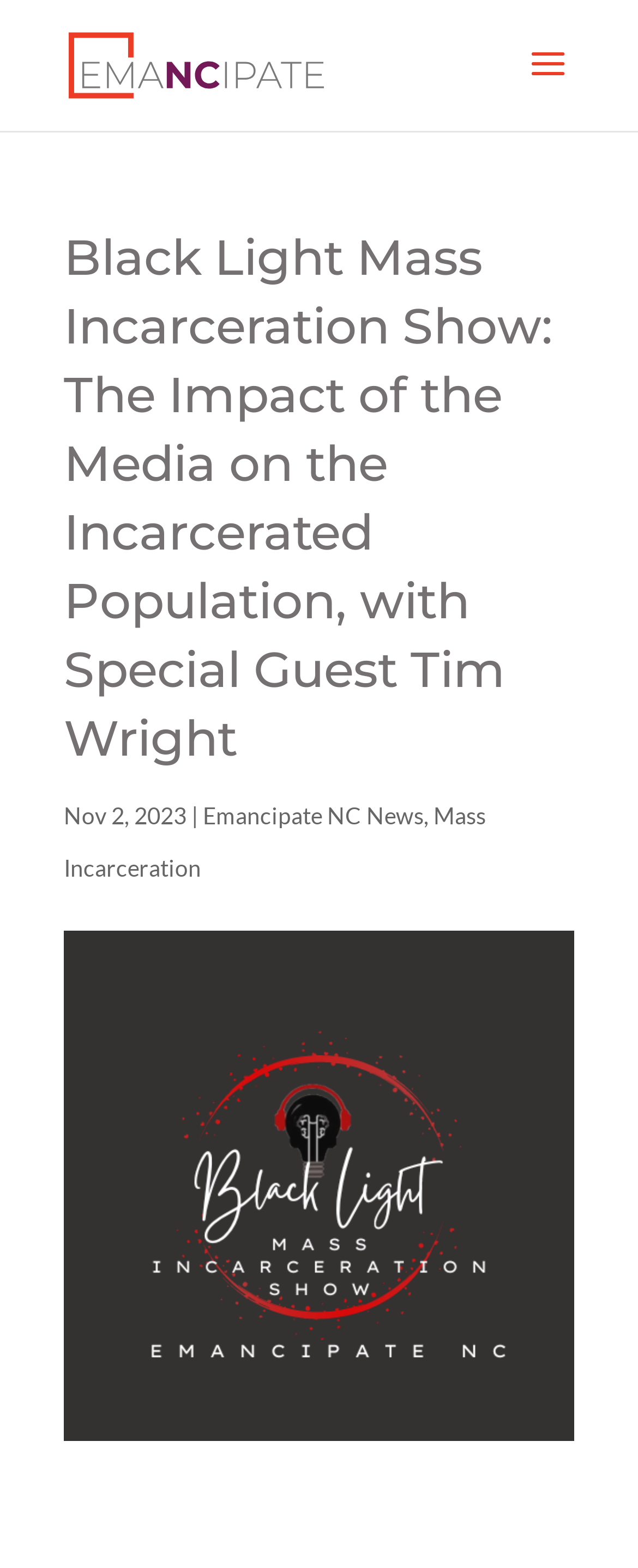Could you identify the text that serves as the heading for this webpage?

Black Light Mass Incarceration Show: The Impact of the Media on the Incarcerated Population, with Special Guest Tim Wright